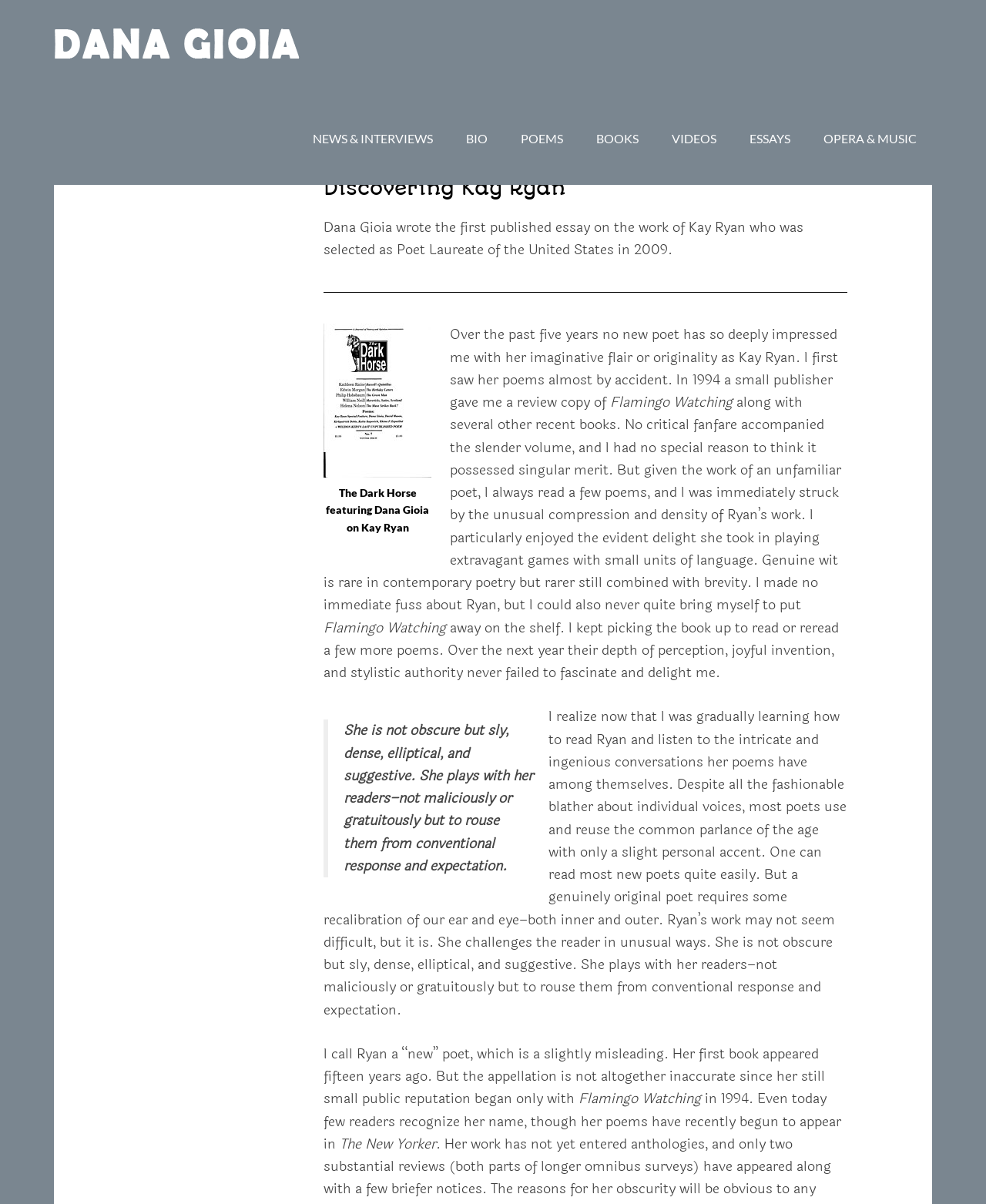Show the bounding box coordinates for the element that needs to be clicked to execute the following instruction: "Watch the video of Dana Gioia on Kay Ryan". Provide the coordinates in the form of four float numbers between 0 and 1, i.e., [left, top, right, bottom].

[0.328, 0.385, 0.438, 0.399]